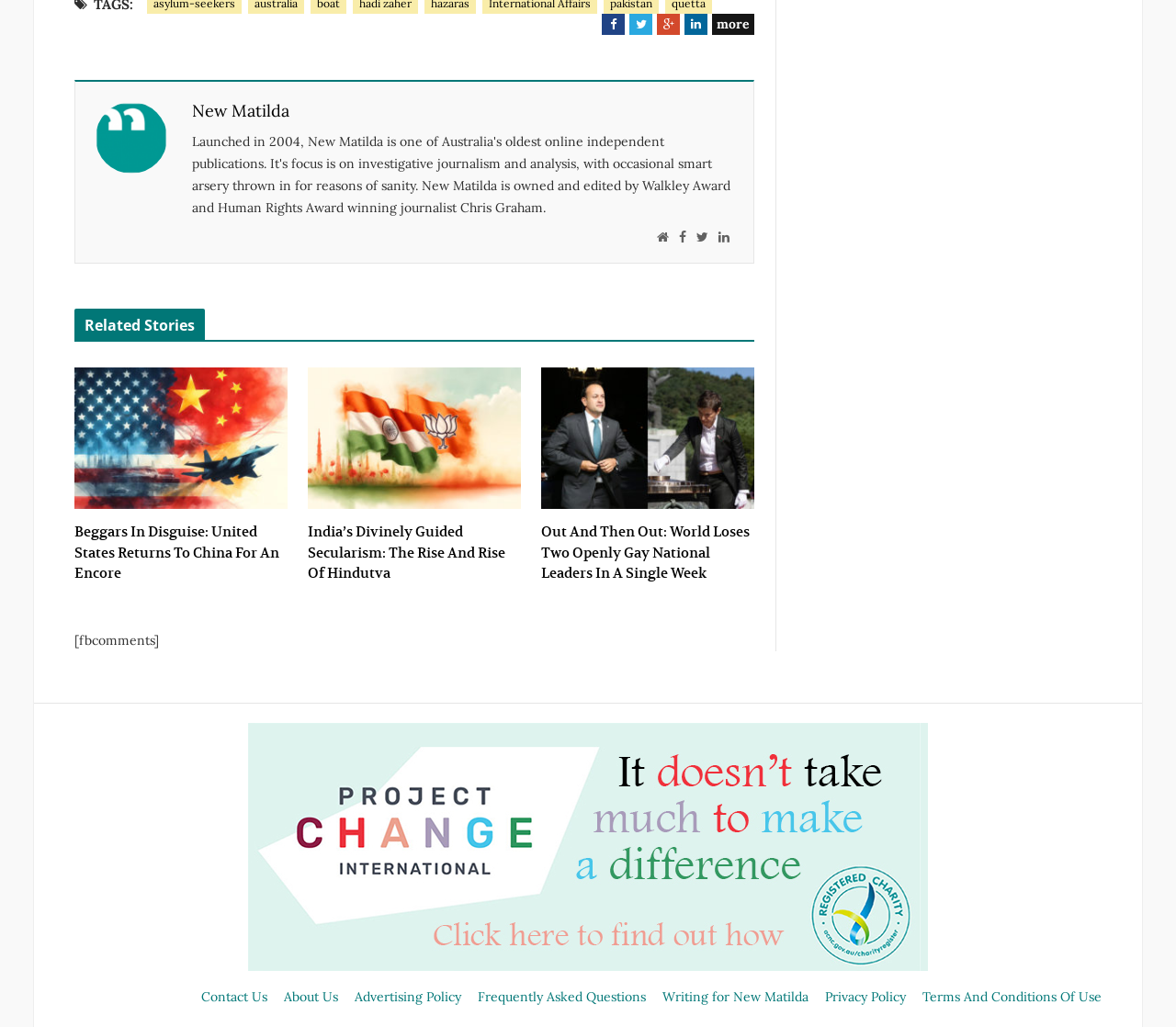Please determine the bounding box coordinates of the section I need to click to accomplish this instruction: "Visit New Matilda website".

[0.163, 0.094, 0.246, 0.122]